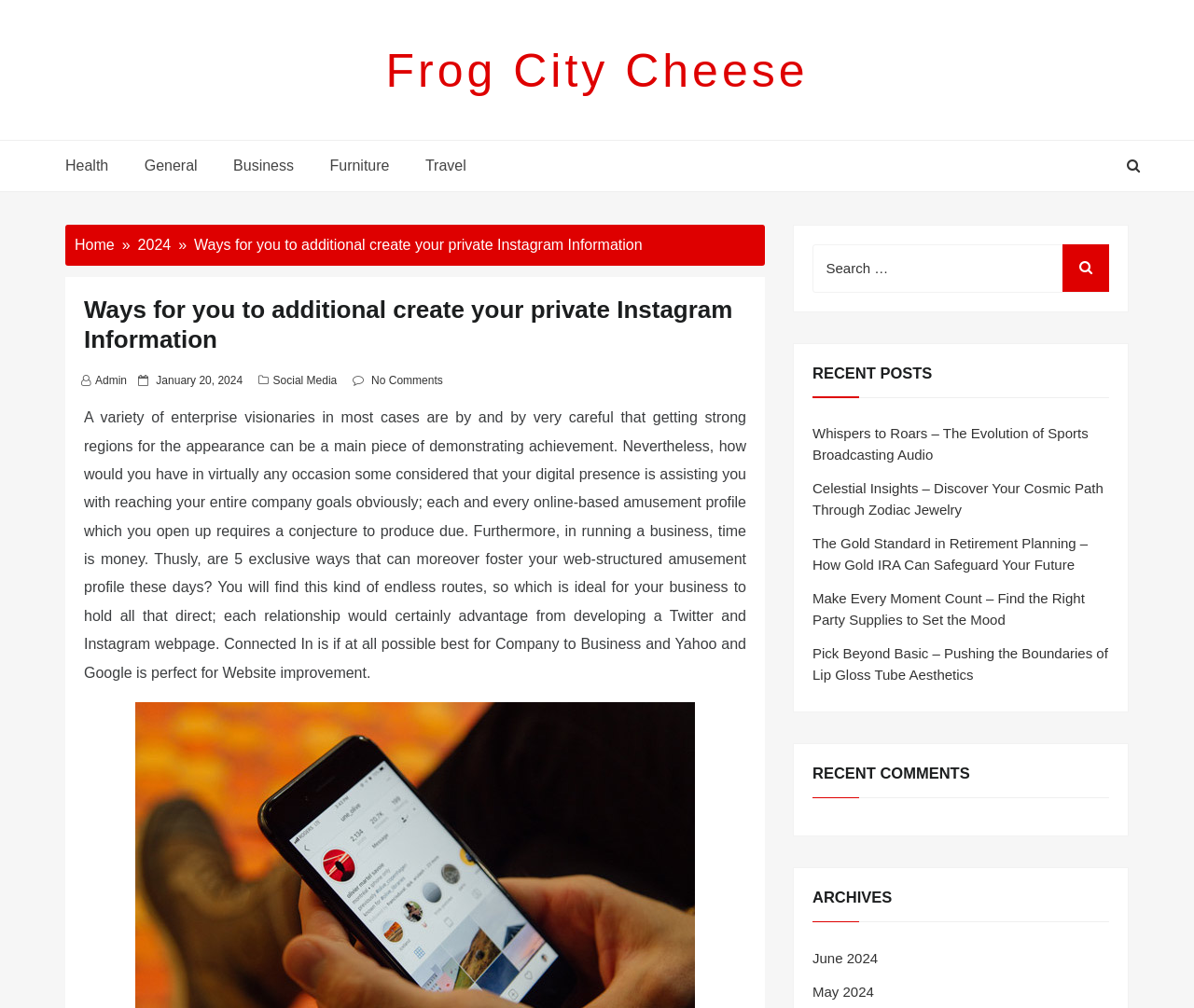From the element description: "Frog City Cheese", extract the bounding box coordinates of the UI element. The coordinates should be expressed as four float numbers between 0 and 1, in the order [left, top, right, bottom].

[0.323, 0.044, 0.677, 0.096]